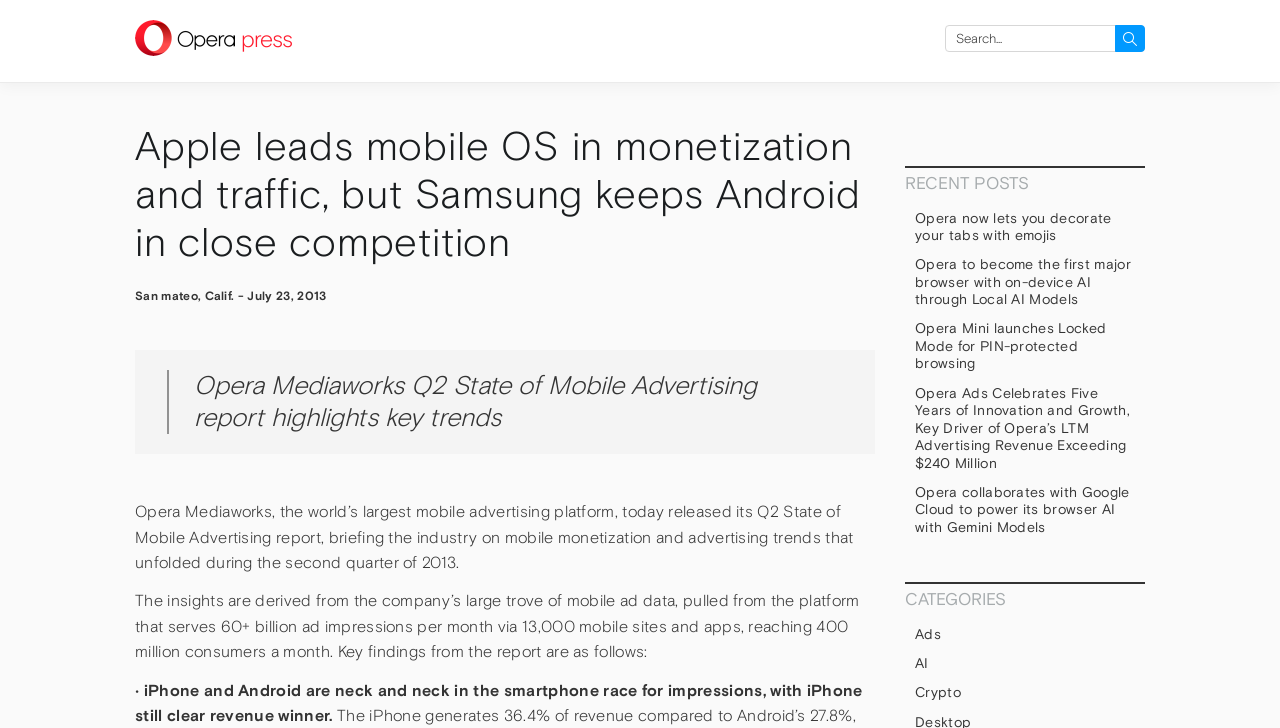Could you determine the bounding box coordinates of the clickable element to complete the instruction: "Read the Opera Newsroom press release"? Provide the coordinates as four float numbers between 0 and 1, i.e., [left, top, right, bottom].

[0.105, 0.043, 0.228, 0.065]